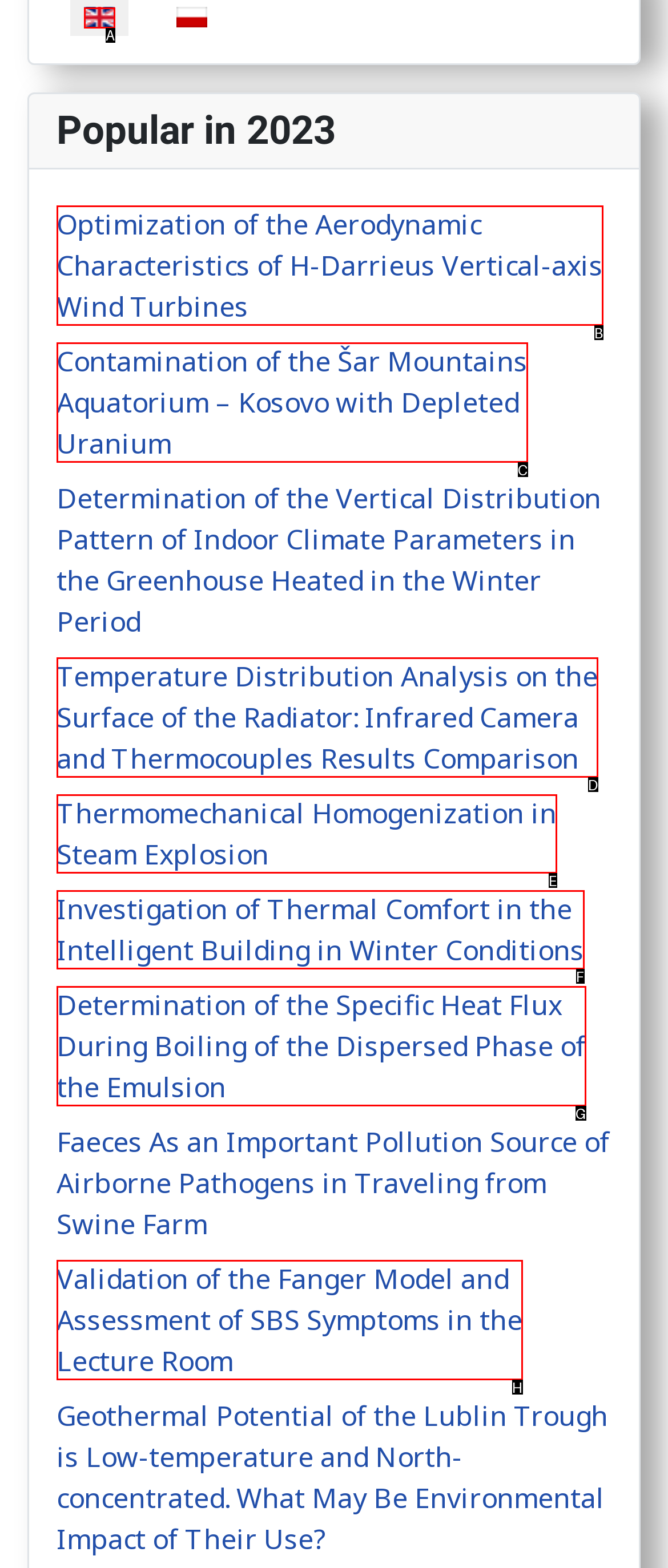Tell me the letter of the UI element I should click to accomplish the task: Select English language based on the choices provided in the screenshot.

A